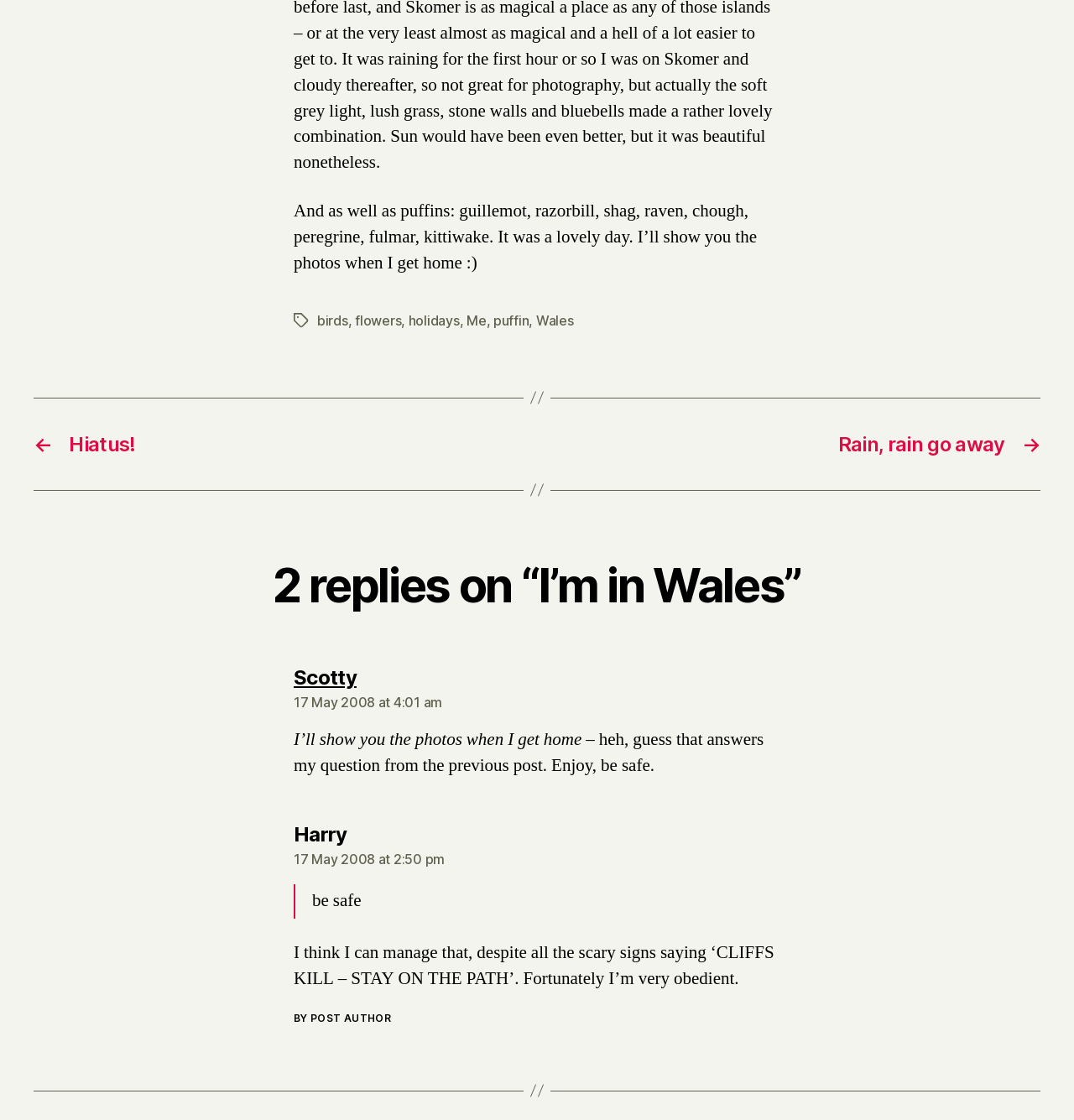What is the date of the latest reply?
Using the image, elaborate on the answer with as much detail as possible.

I looked for the latest reply by finding the article element with the highest y-coordinate value. The corresponding FooterAsNonLandmark element has a link with the text '17 May 2008 at 4:01 am', which indicates the date of the latest reply.